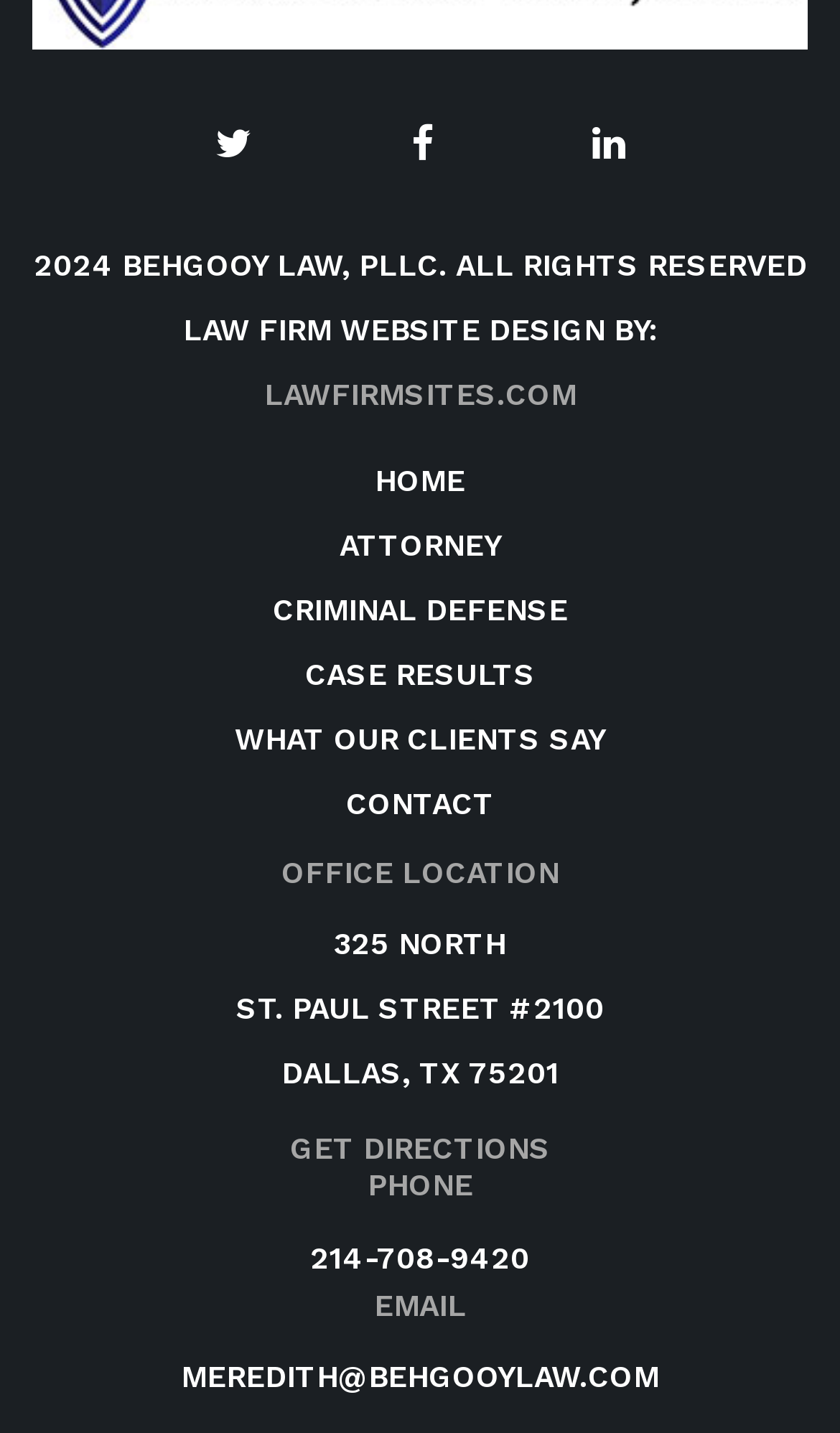Please identify the bounding box coordinates of the element I need to click to follow this instruction: "Email Meredith".

[0.215, 0.949, 0.785, 0.973]